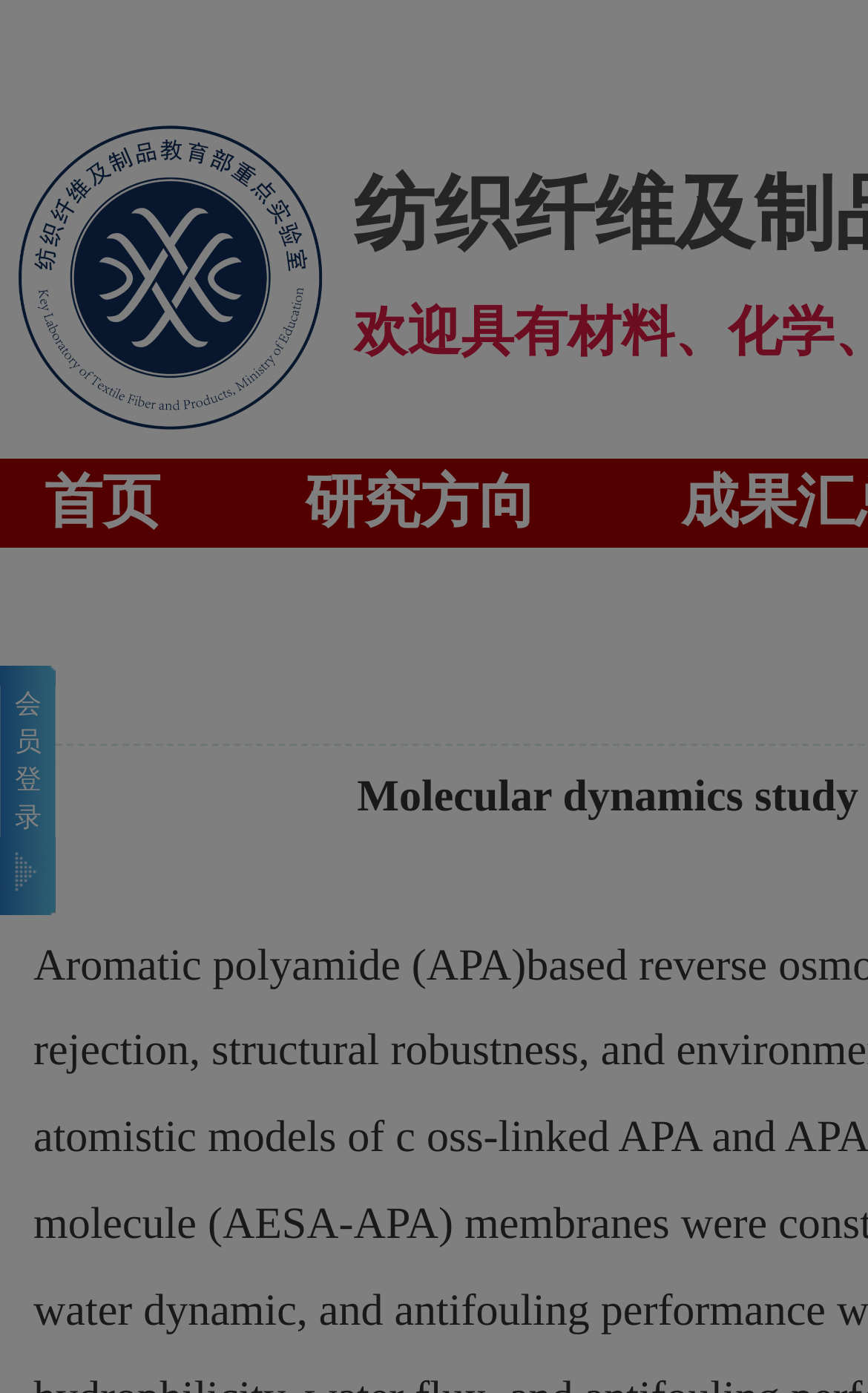What is the second menu item on the top?
Based on the visual content, answer with a single word or a brief phrase.

研究方向